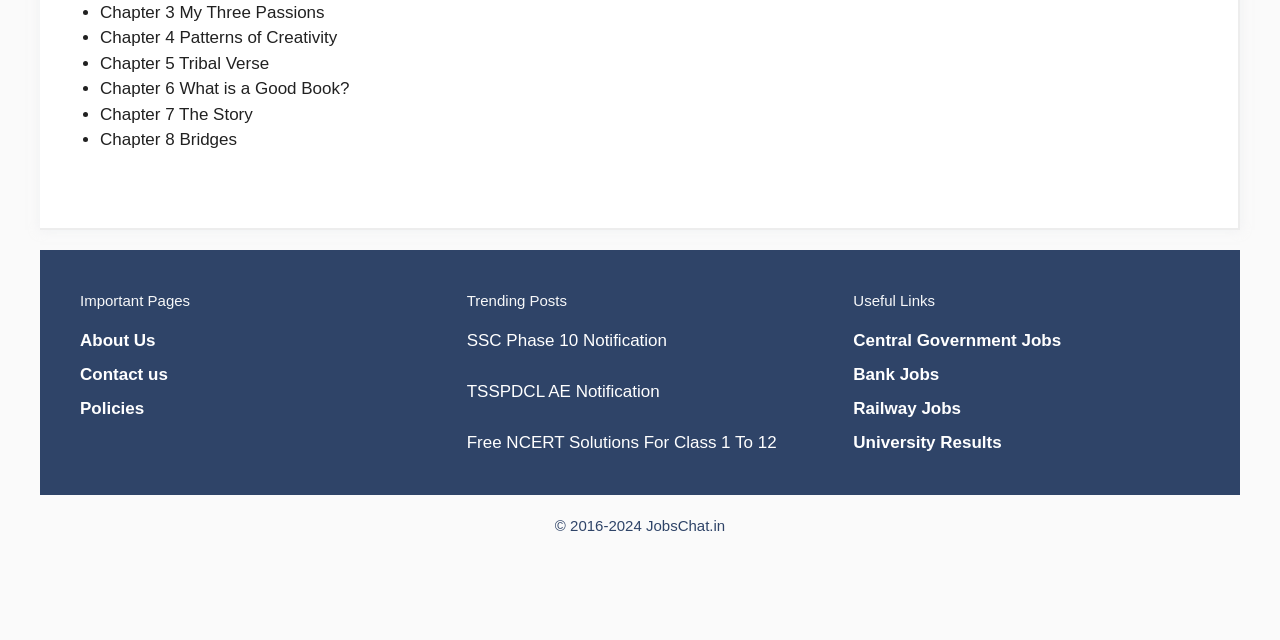Identify and provide the bounding box for the element described by: "SSC Phase 10 Notification".

[0.365, 0.516, 0.521, 0.546]